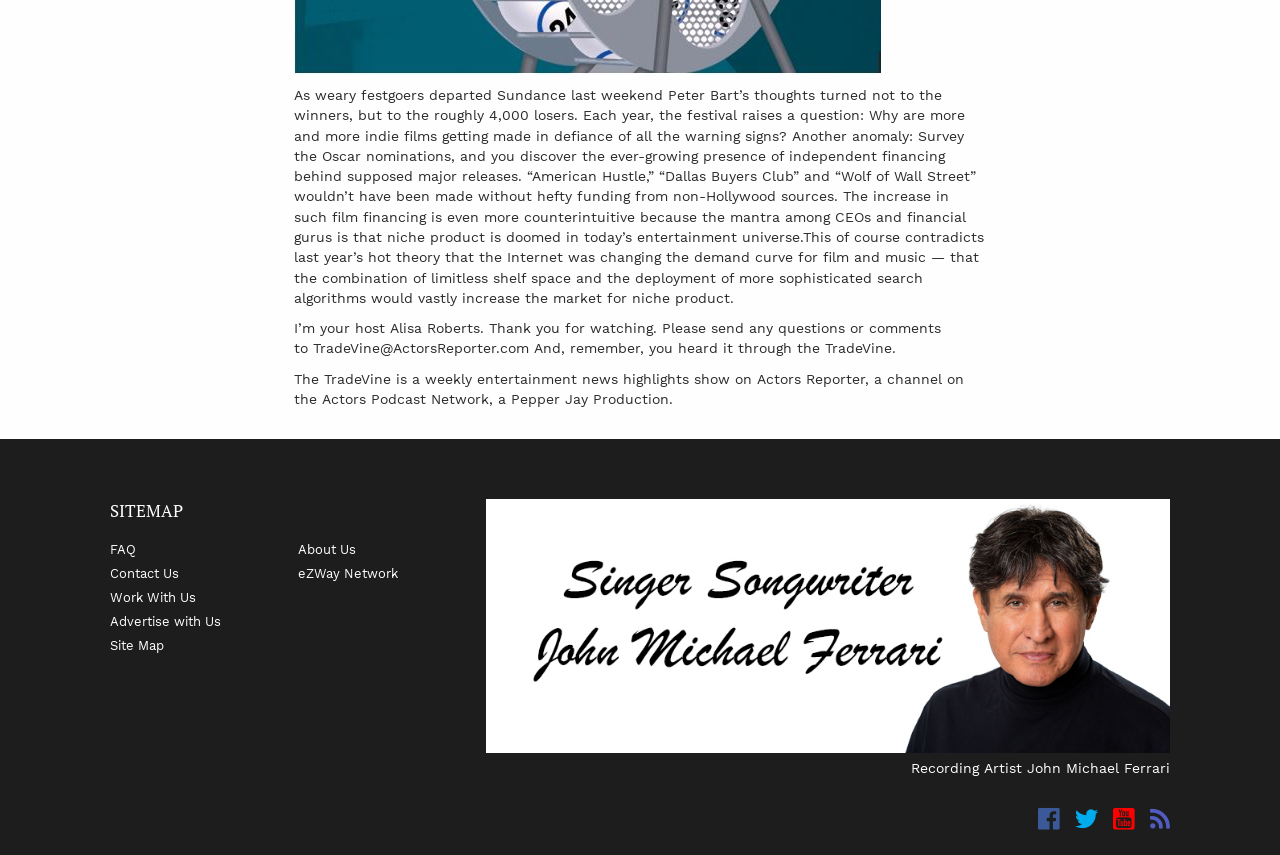Based on the element description FAQ, identify the bounding box of the UI element in the given webpage screenshot. The coordinates should be in the format (top-left x, top-left y, bottom-right x, bottom-right y) and must be between 0 and 1.

[0.086, 0.624, 0.202, 0.65]